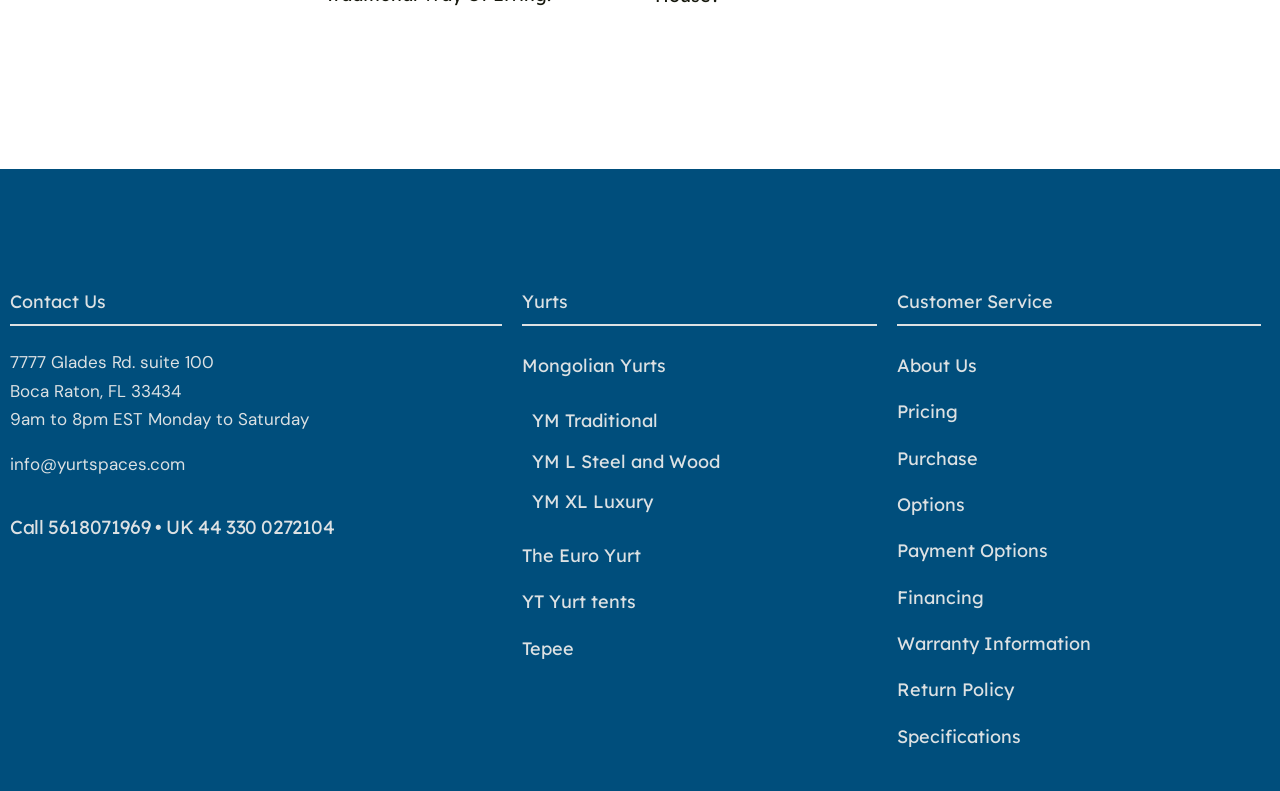Please identify the coordinates of the bounding box for the clickable region that will accomplish this instruction: "View Mongolian Yurts".

[0.408, 0.434, 0.537, 0.493]